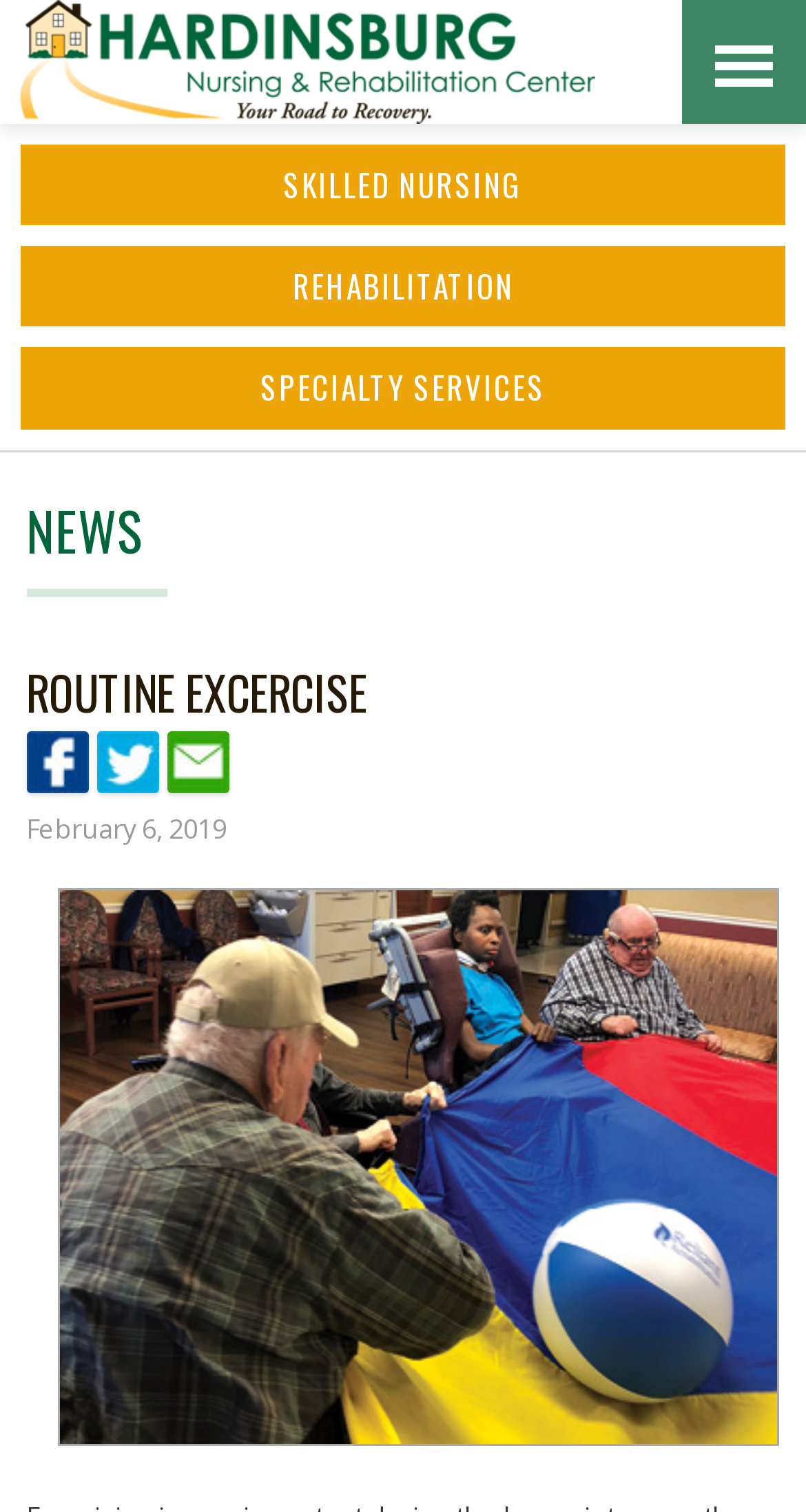Give a one-word or short phrase answer to the question: 
What is the section title above the 'February 6, 2019' date?

NEWS